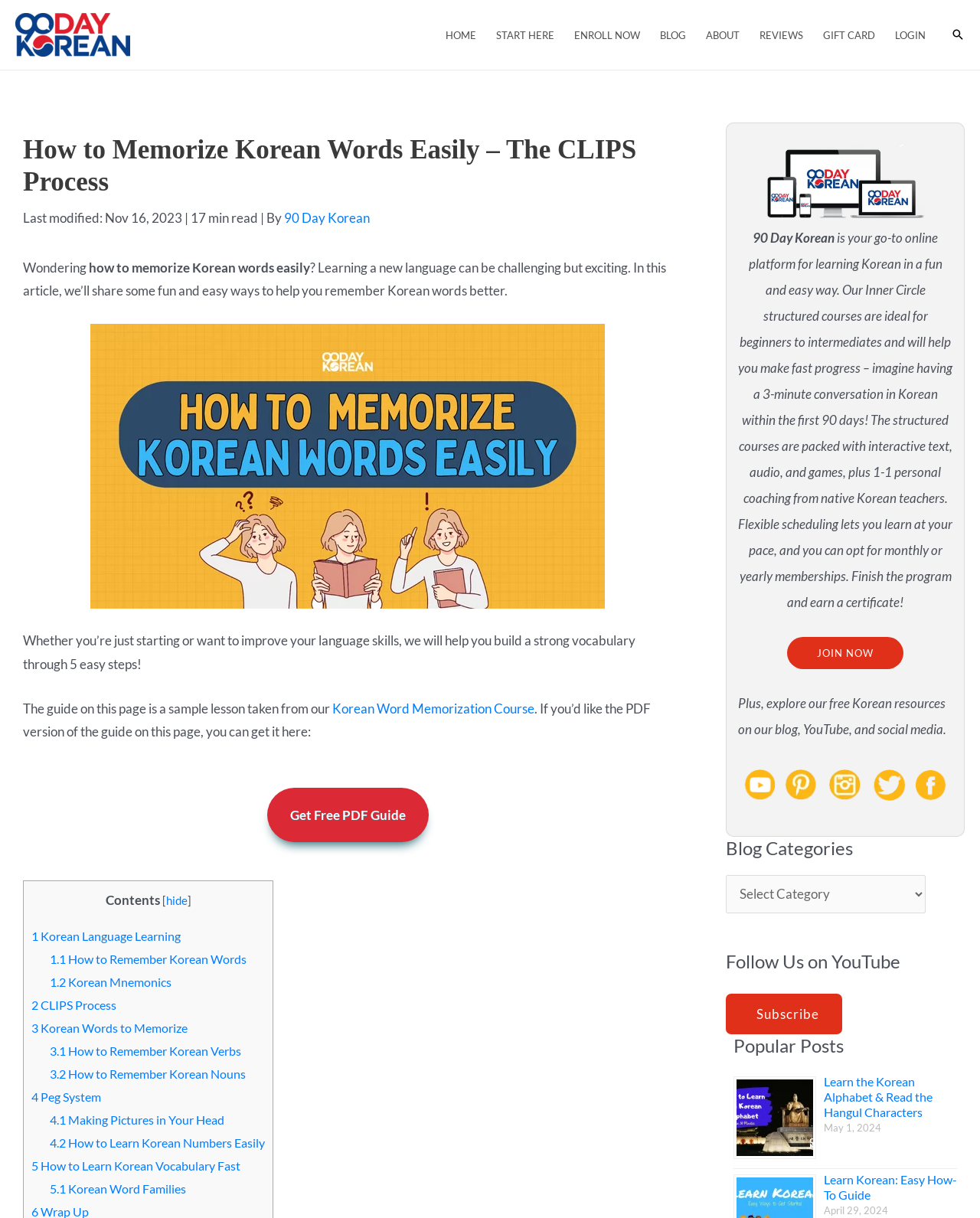Given the element description, predict the bounding box coordinates in the format (top-left x, top-left y, bottom-right x, bottom-right y), using floating point numbers between 0 and 1: Gift Card

[0.83, 0.007, 0.903, 0.051]